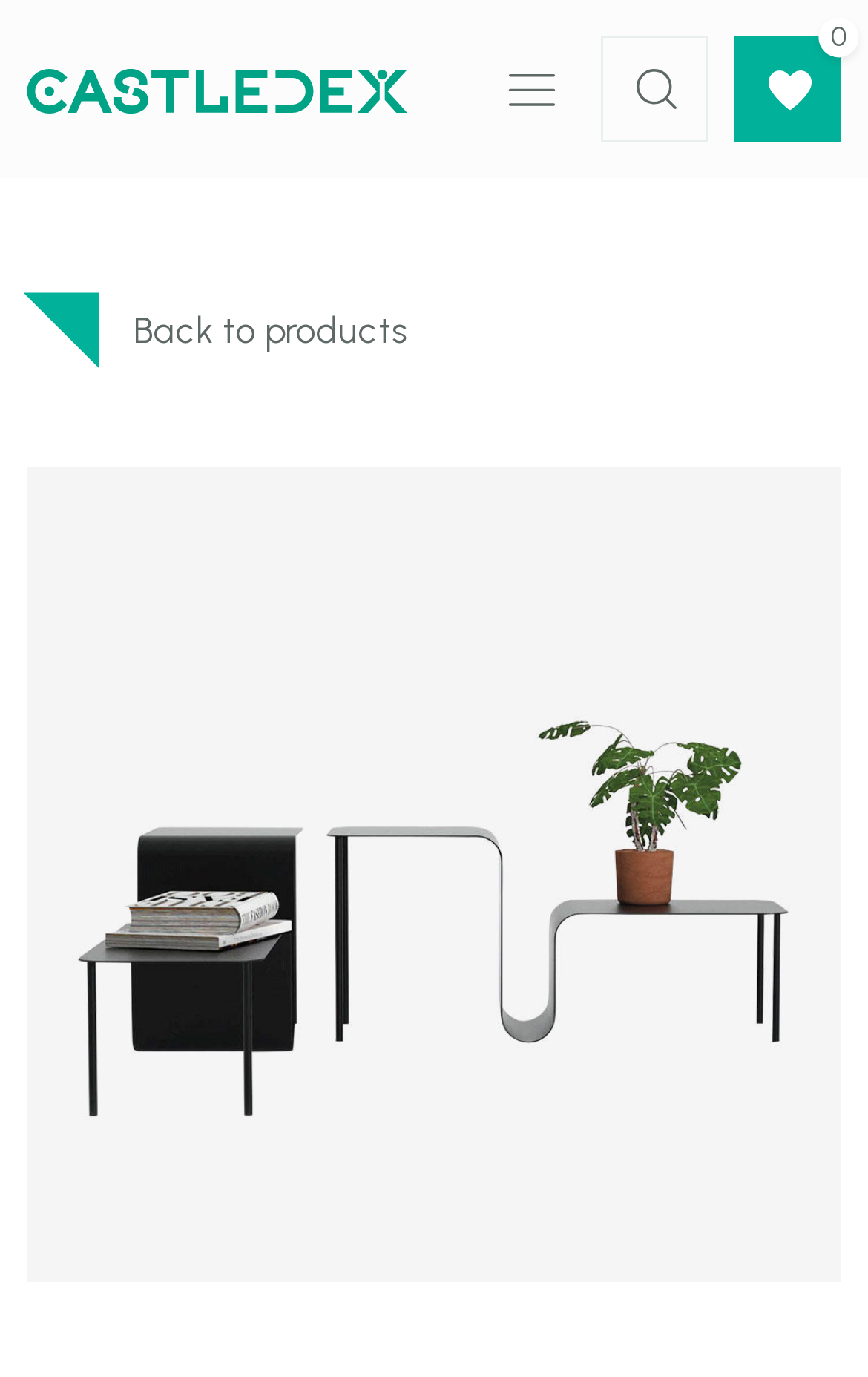Answer the question below with a single word or a brief phrase: 
What is the main image on the webpage?

Wave Table